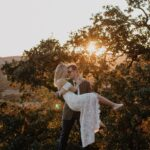Kindly respond to the following question with a single word or a brief phrase: 
What is the man doing to the woman?

lifting